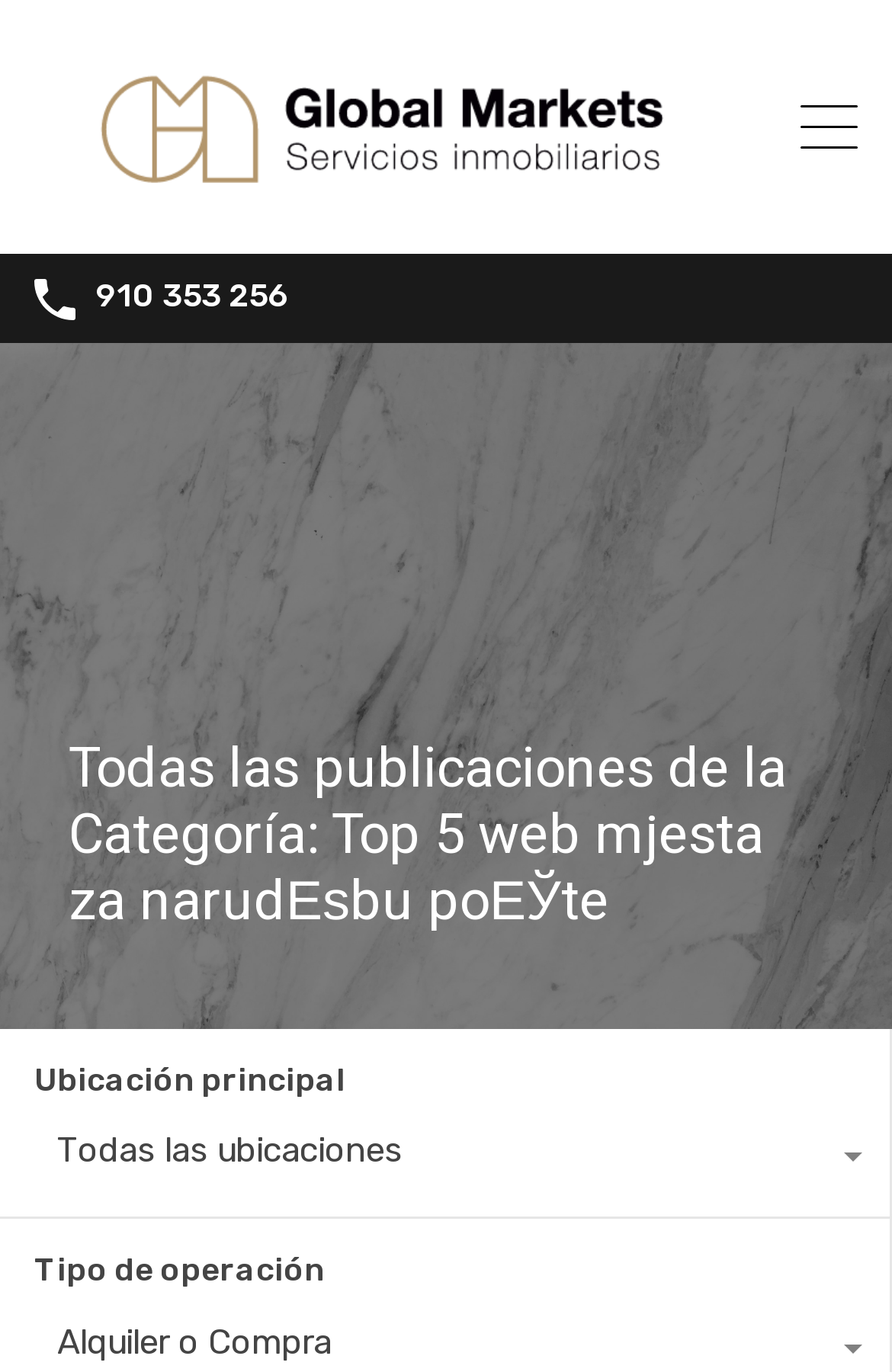Calculate the bounding box coordinates of the UI element given the description: "910 353 256".

[0.108, 0.204, 0.323, 0.232]